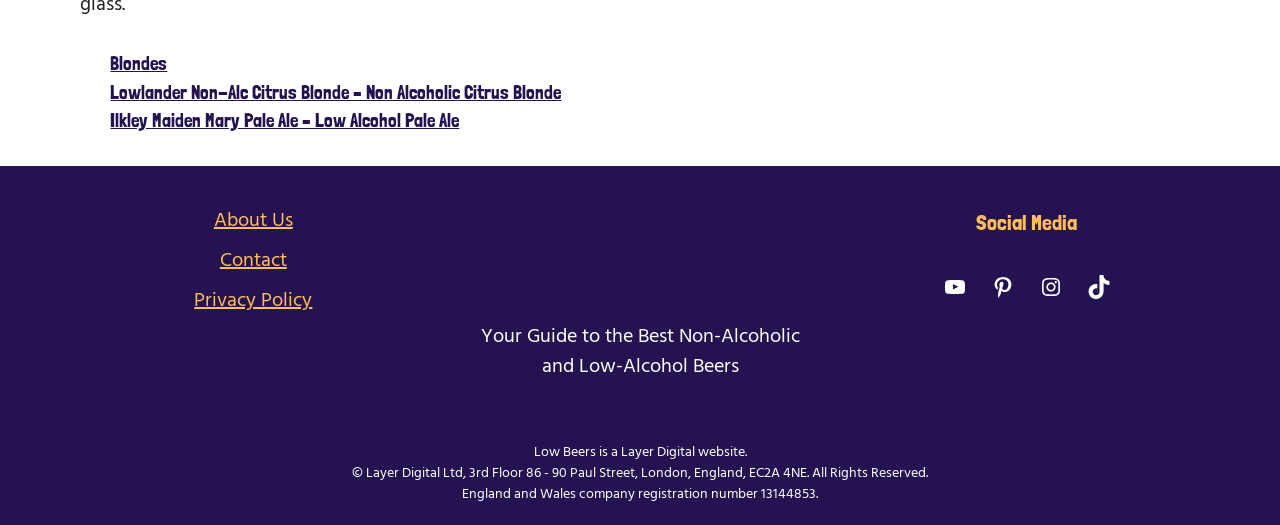Using the details from the image, please elaborate on the following question: What is the address of the company?

The company address can be found at the bottom of the page, in the copyright section, which states '© Layer Digital Ltd, 3rd Floor 86 - 90 Paul Street, London, England, EC2A 4NE. All Rights Reserved'.